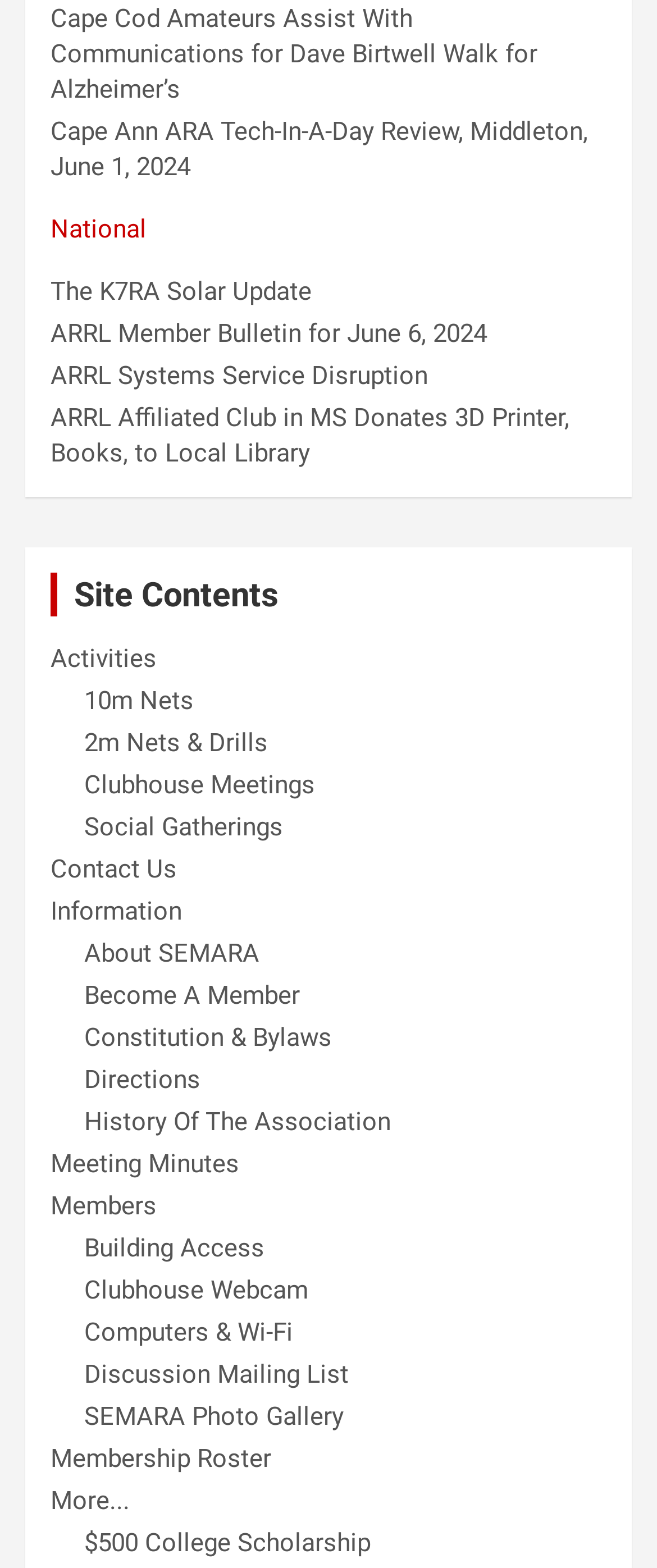Please provide the bounding box coordinates in the format (top-left x, top-left y, bottom-right x, bottom-right y). Remember, all values are floating point numbers between 0 and 1. What is the bounding box coordinate of the region described as: Building Access

[0.128, 0.786, 0.403, 0.806]